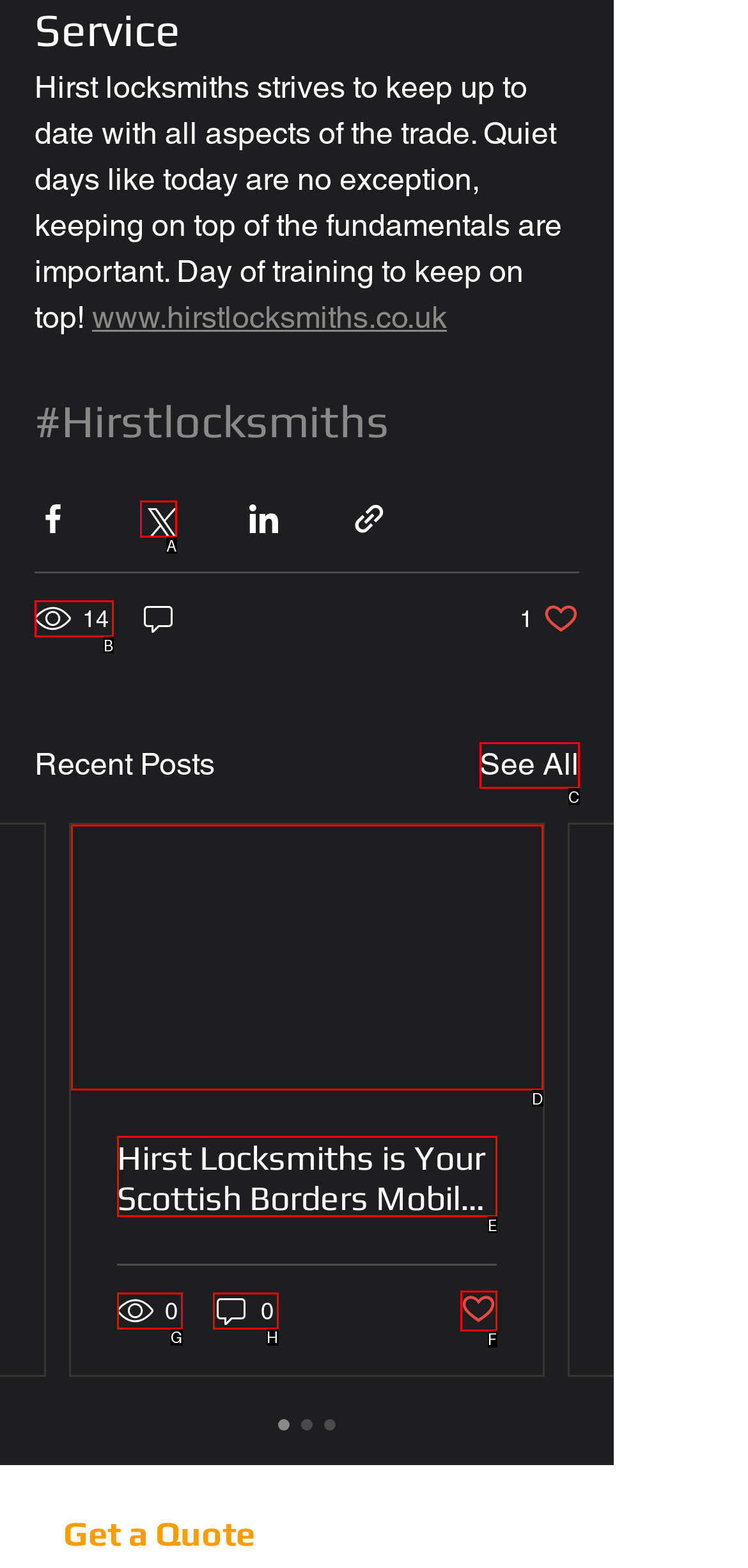Pick the option that best fits the description: 6/1/18. Reply with the letter of the matching option directly.

None